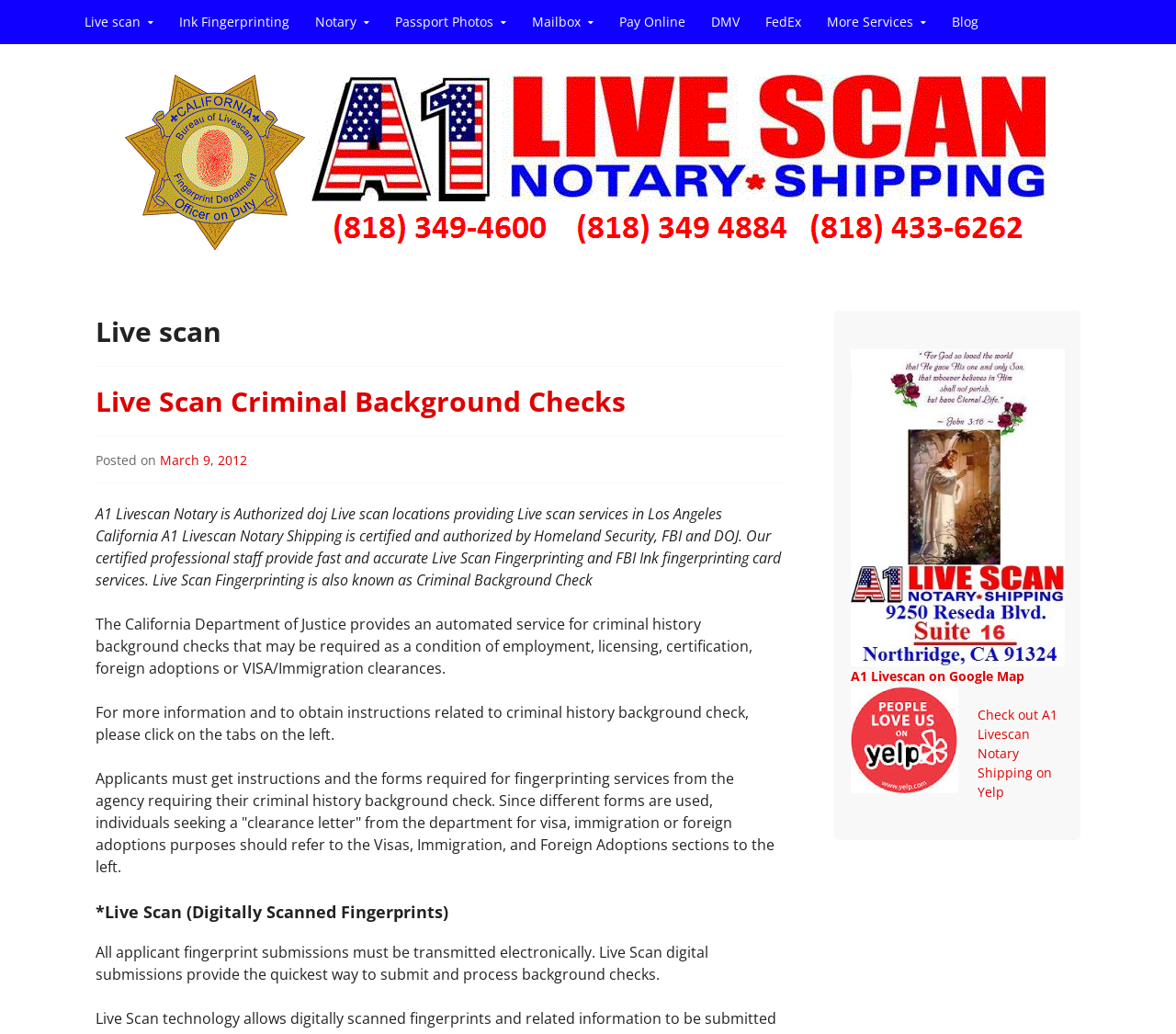Please identify the bounding box coordinates of the element's region that I should click in order to complete the following instruction: "Click on Live Scan Fingerprinting". The bounding box coordinates consist of four float numbers between 0 and 1, i.e., [left, top, right, bottom].

[0.143, 0.0, 0.255, 0.043]